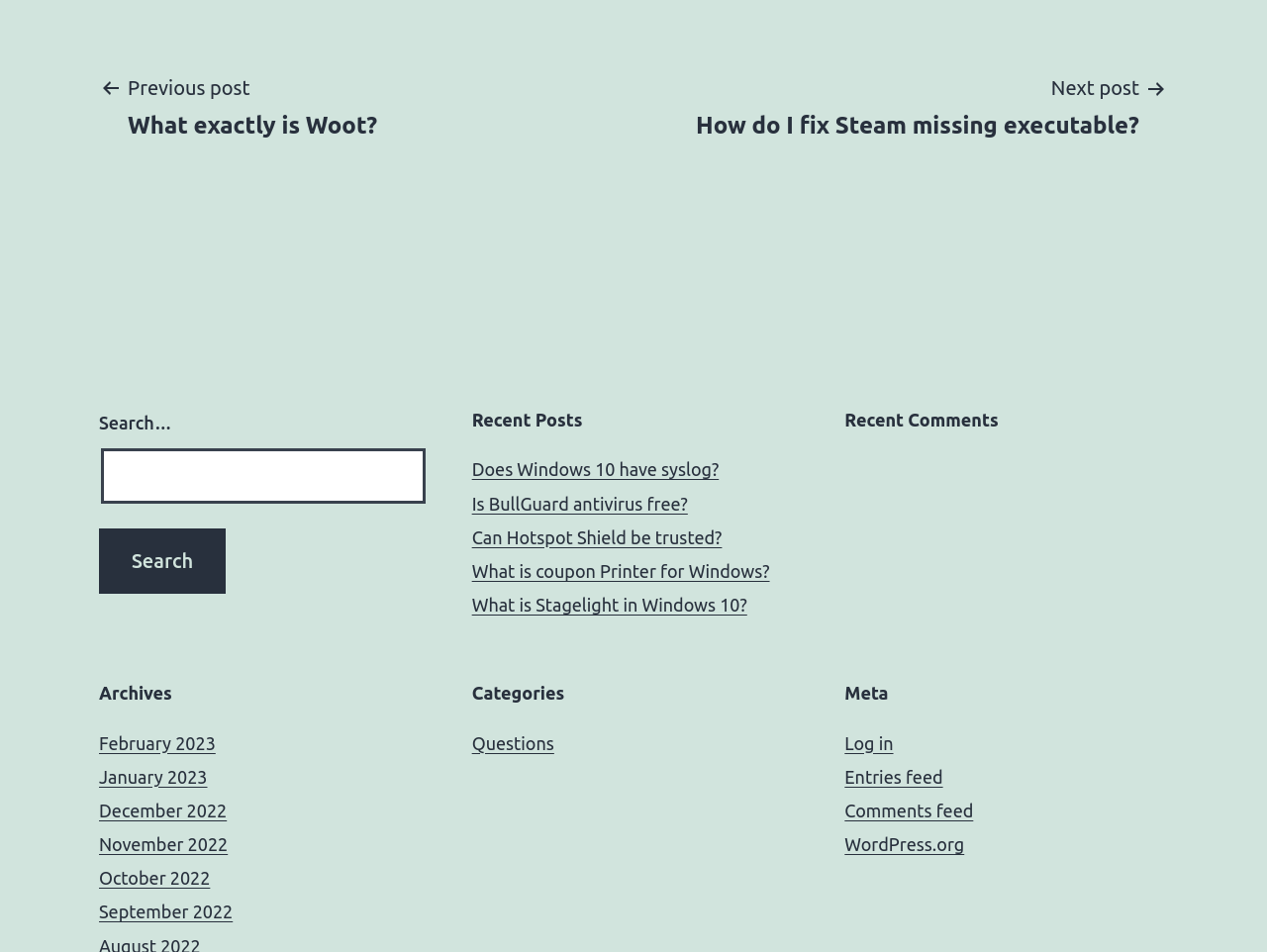Find the bounding box coordinates for the area that should be clicked to accomplish the instruction: "Log in to the website".

[0.667, 0.77, 0.705, 0.791]